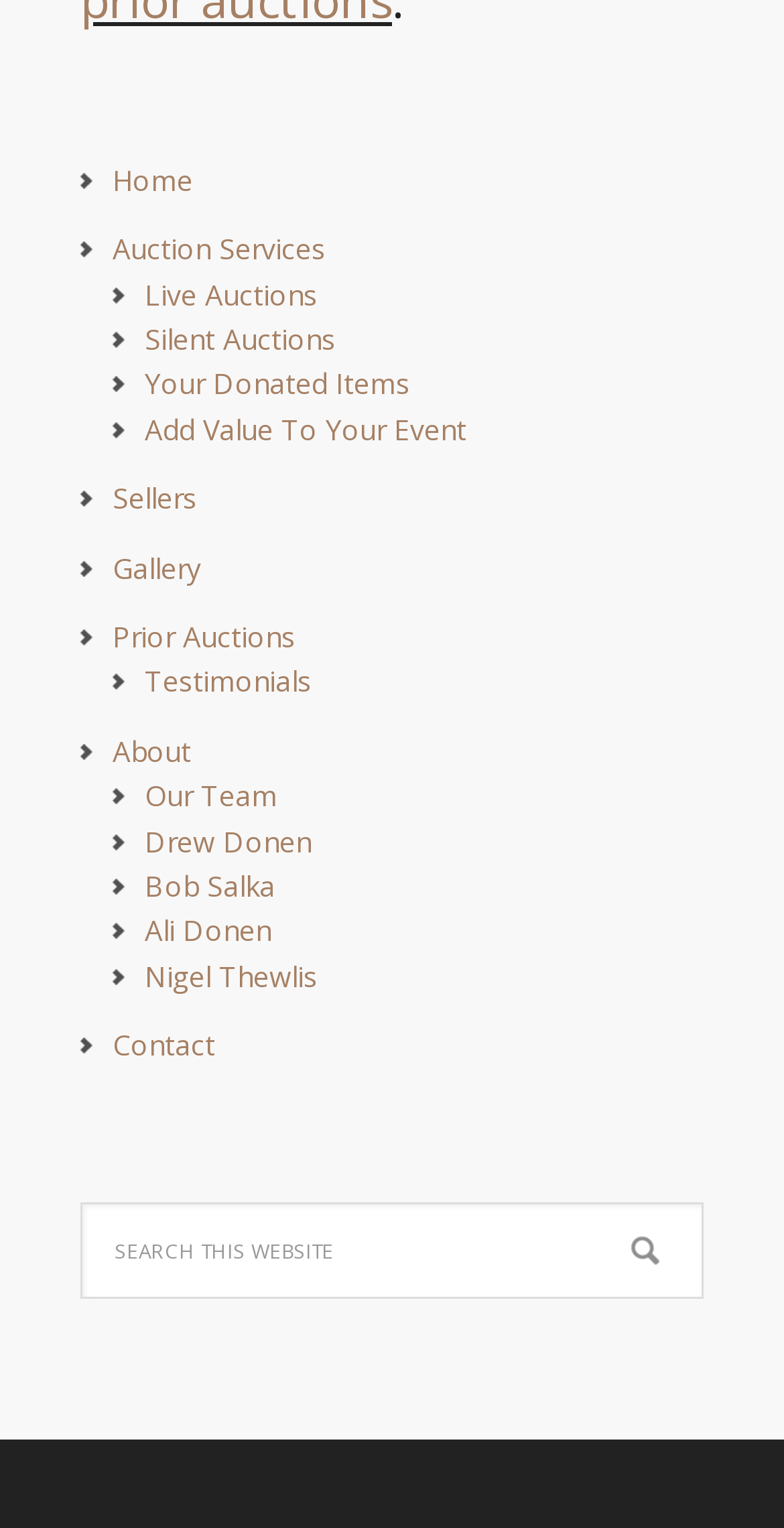Find the bounding box coordinates for the UI element whose description is: "Your Donated Items". The coordinates should be four float numbers between 0 and 1, in the format [left, top, right, bottom].

[0.185, 0.239, 0.523, 0.264]